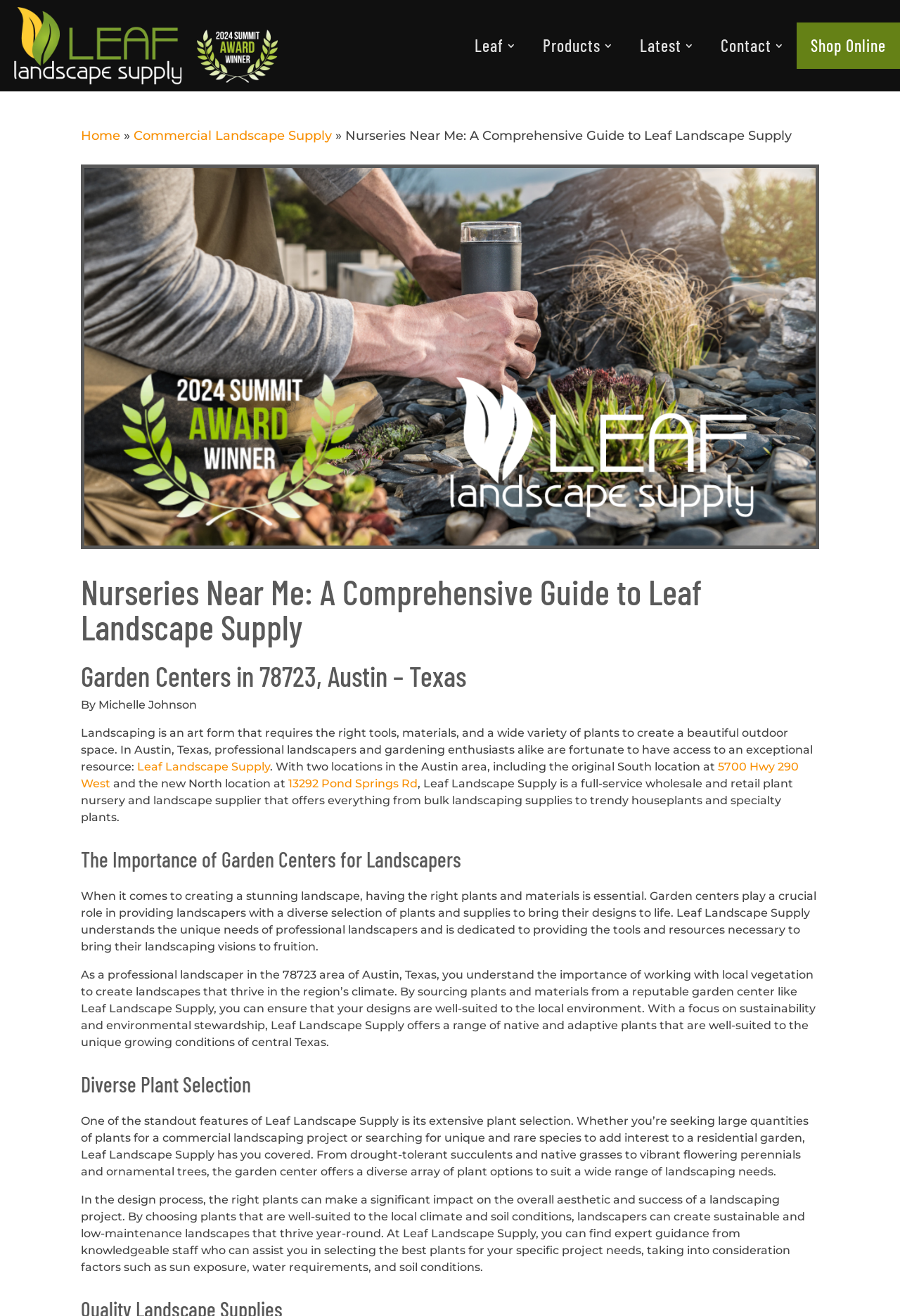Give the bounding box coordinates for this UI element: "5700 Hwy 290 West". The coordinates should be four float numbers between 0 and 1, arranged as [left, top, right, bottom].

[0.09, 0.578, 0.888, 0.601]